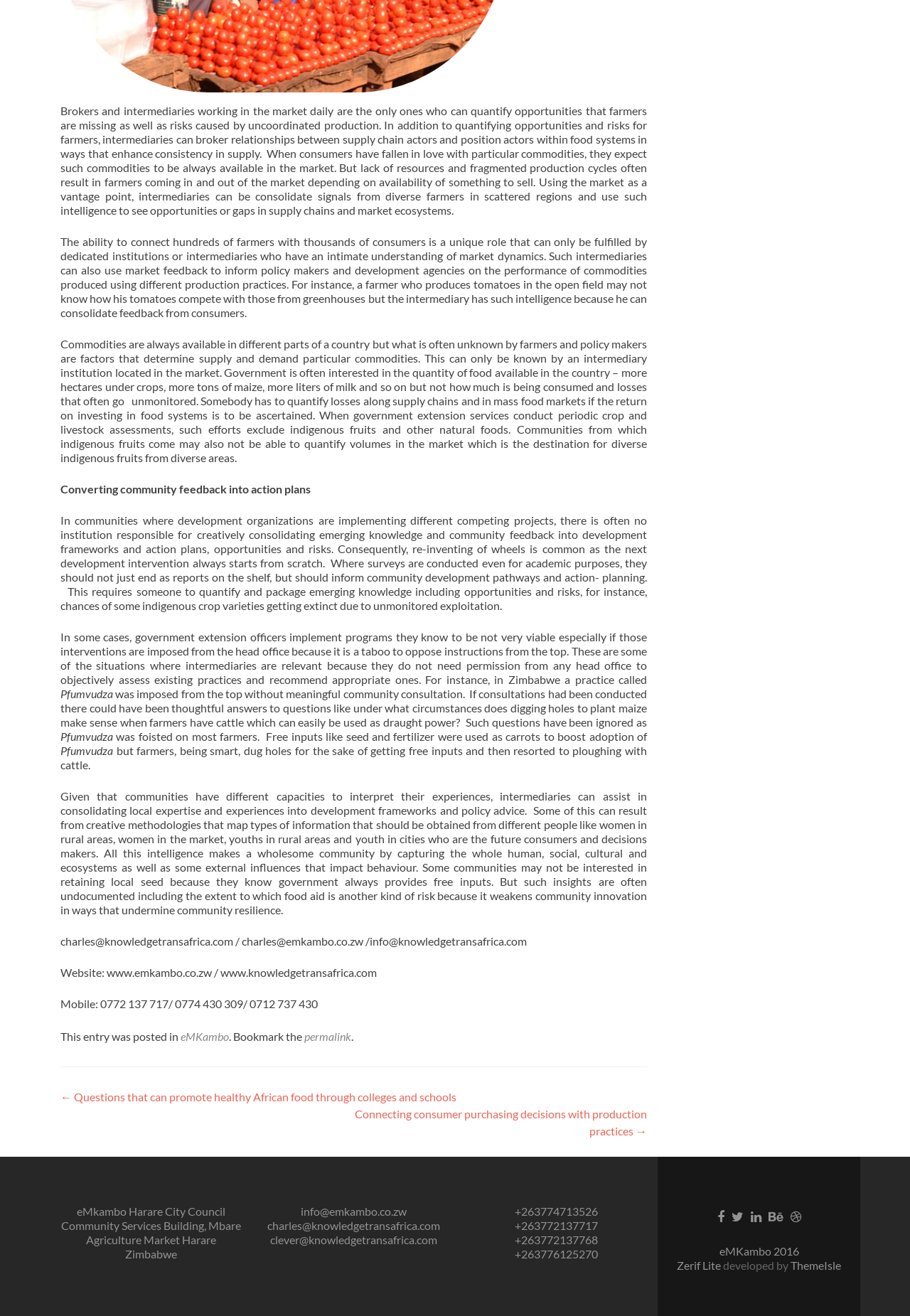Predict the bounding box of the UI element based on this description: "permalink".

[0.334, 0.782, 0.386, 0.792]